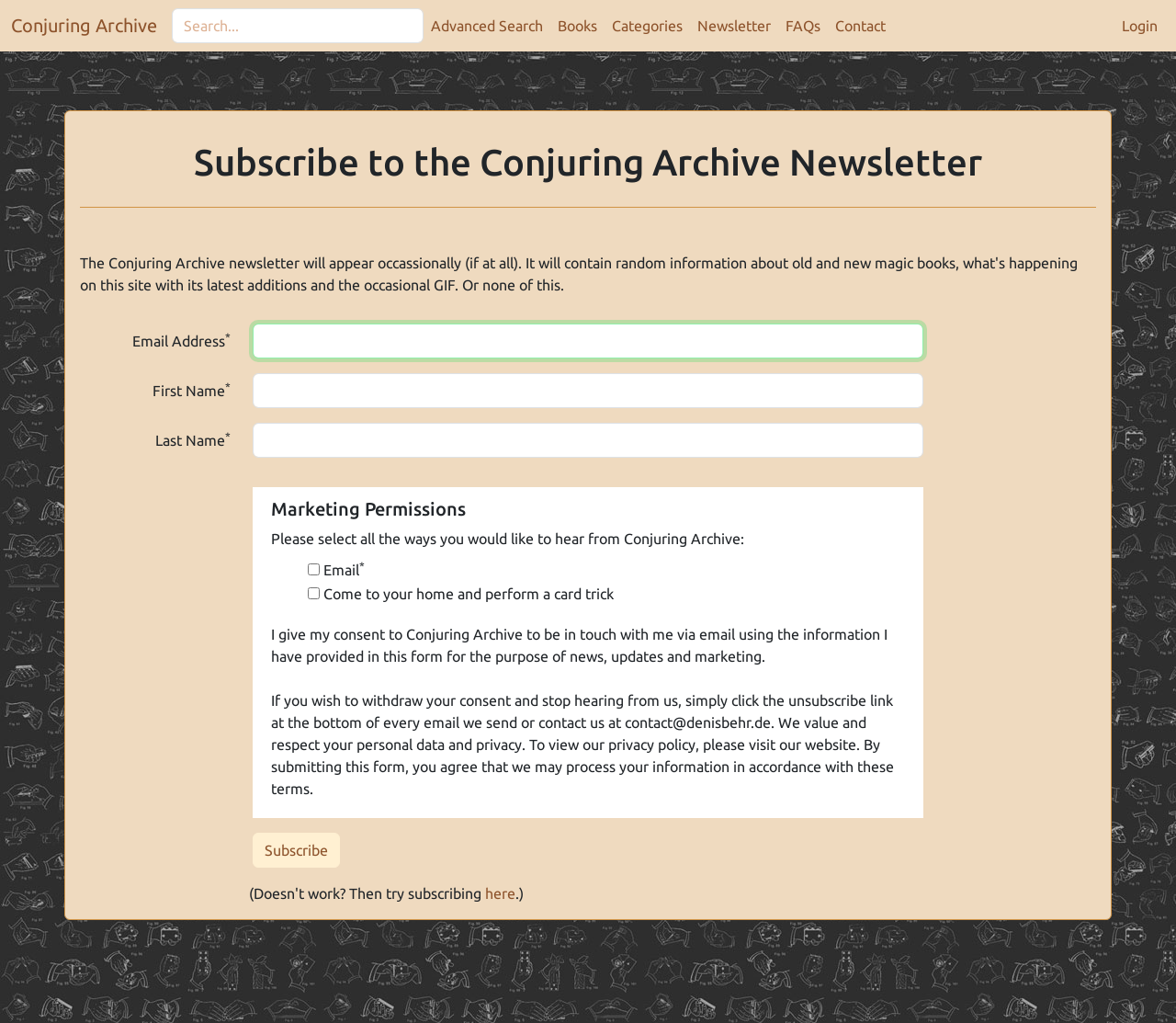Extract the bounding box coordinates for the UI element described as: "name="name"".

[0.215, 0.413, 0.785, 0.447]